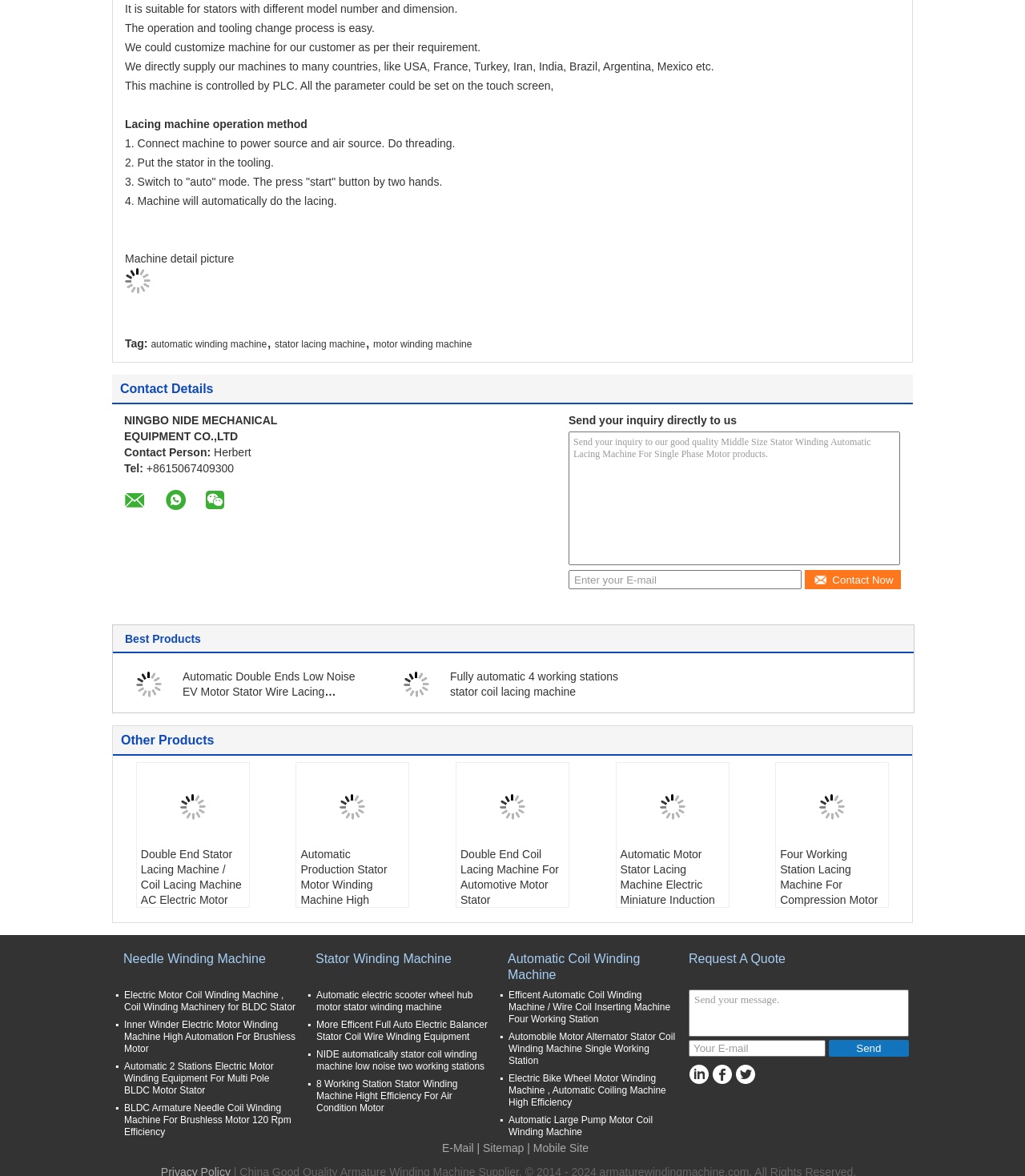Find the bounding box coordinates for the area that must be clicked to perform this action: "Send your inquiry to the company".

[0.555, 0.352, 0.719, 0.363]